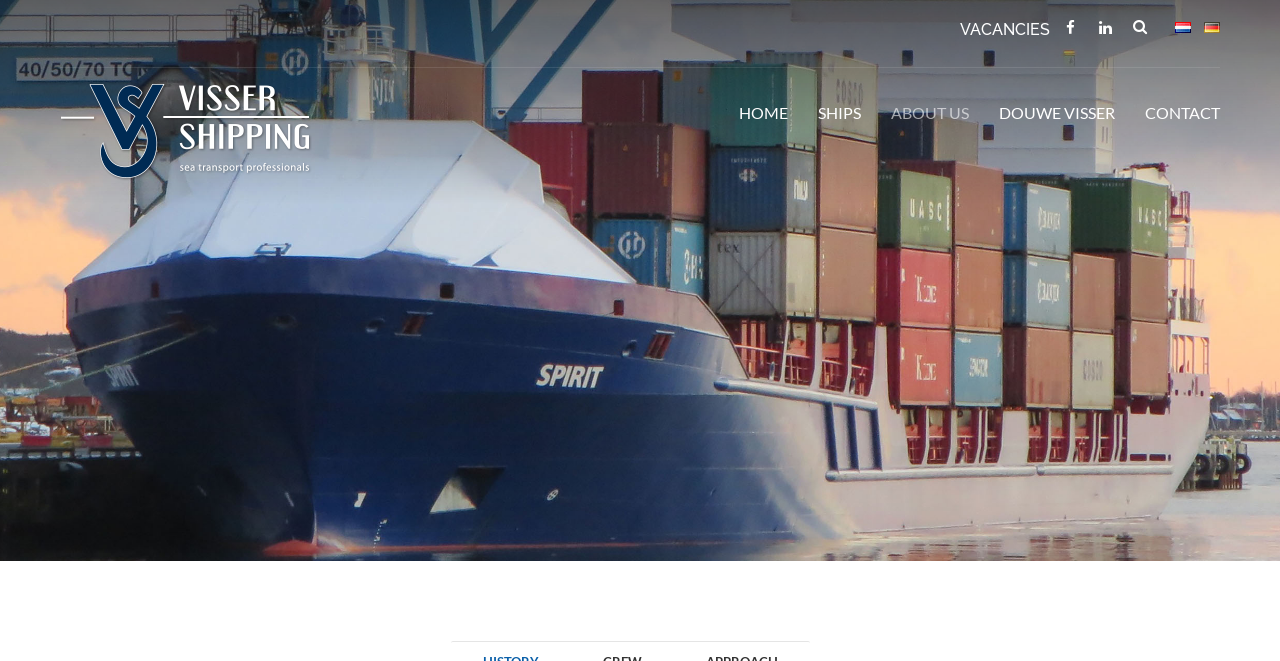Locate the bounding box coordinates of the area you need to click to fulfill this instruction: 'View company history'. The coordinates must be in the form of four float numbers ranging from 0 to 1: [left, top, right, bottom].

[0.573, 0.216, 0.769, 0.282]